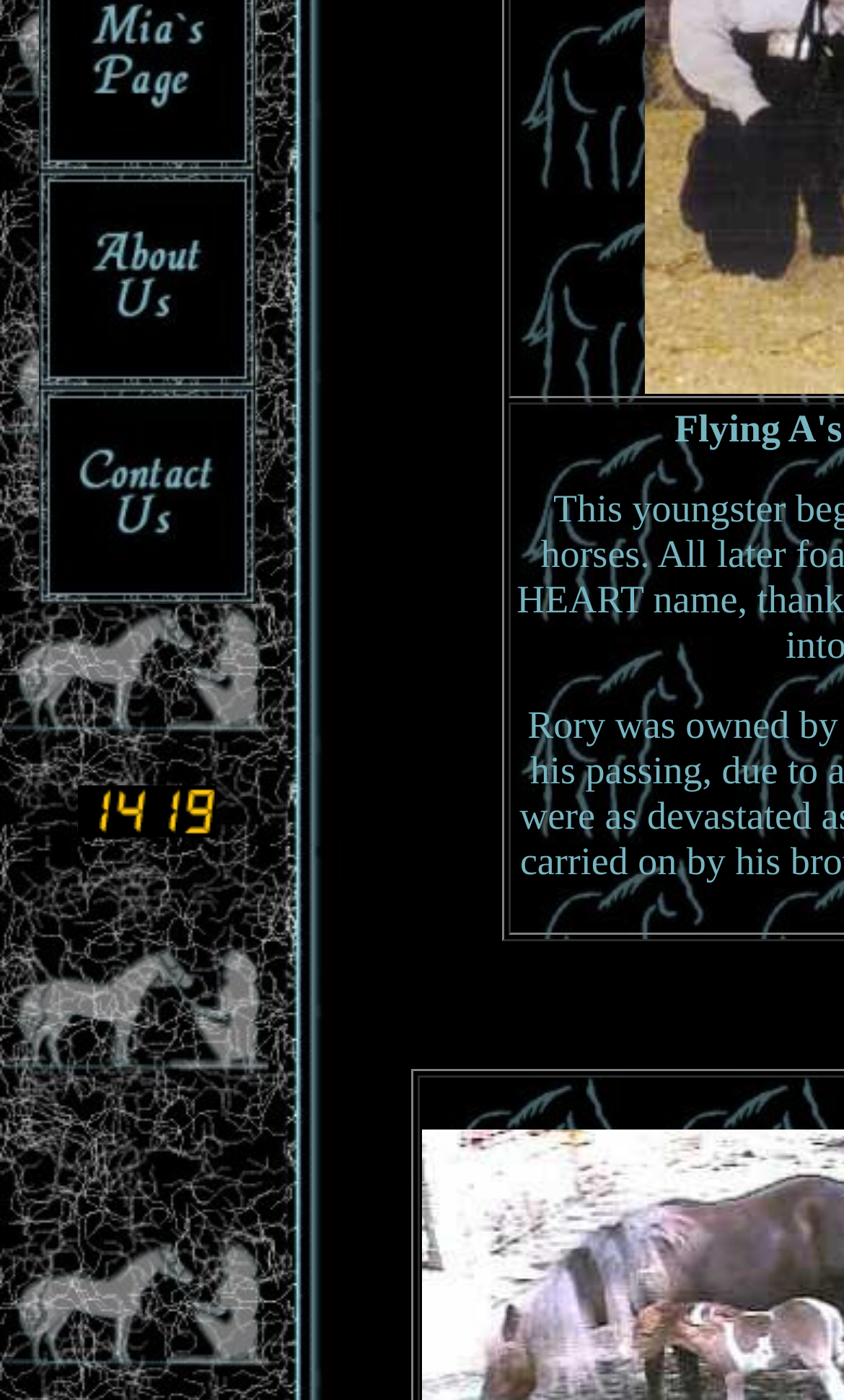Answer the question with a single word or phrase: 
How many links are on the webpage?

4